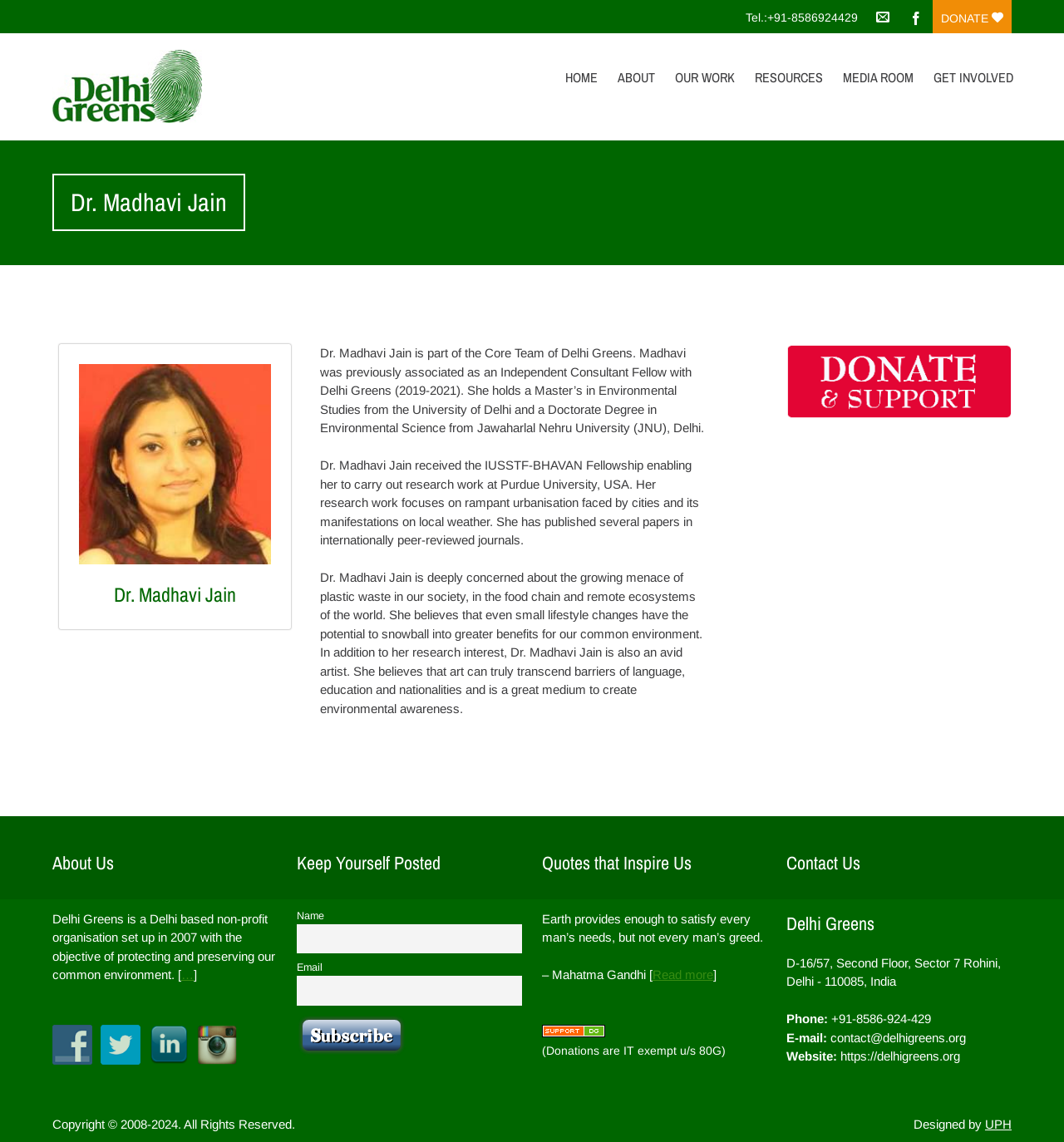Provide the bounding box coordinates of the HTML element this sentence describes: "Get Involved". The bounding box coordinates consist of four float numbers between 0 and 1, i.e., [left, top, right, bottom].

[0.869, 0.055, 0.96, 0.081]